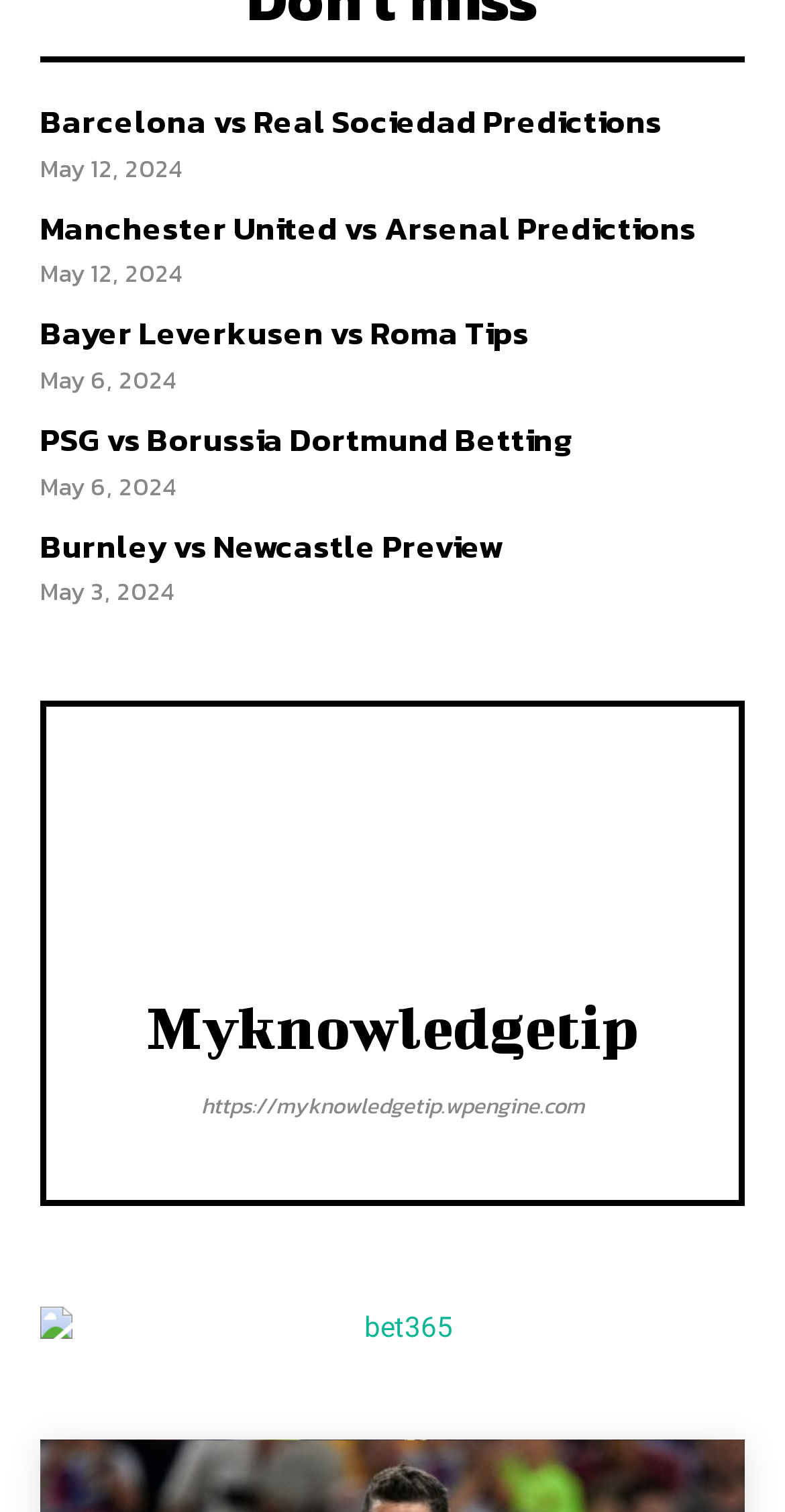Please provide the bounding box coordinates in the format (top-left x, top-left y, bottom-right x, bottom-right y). Remember, all values are floating point numbers between 0 and 1. What is the bounding box coordinate of the region described as: Manchester United vs Arsenal Predictions

[0.051, 0.134, 0.887, 0.166]